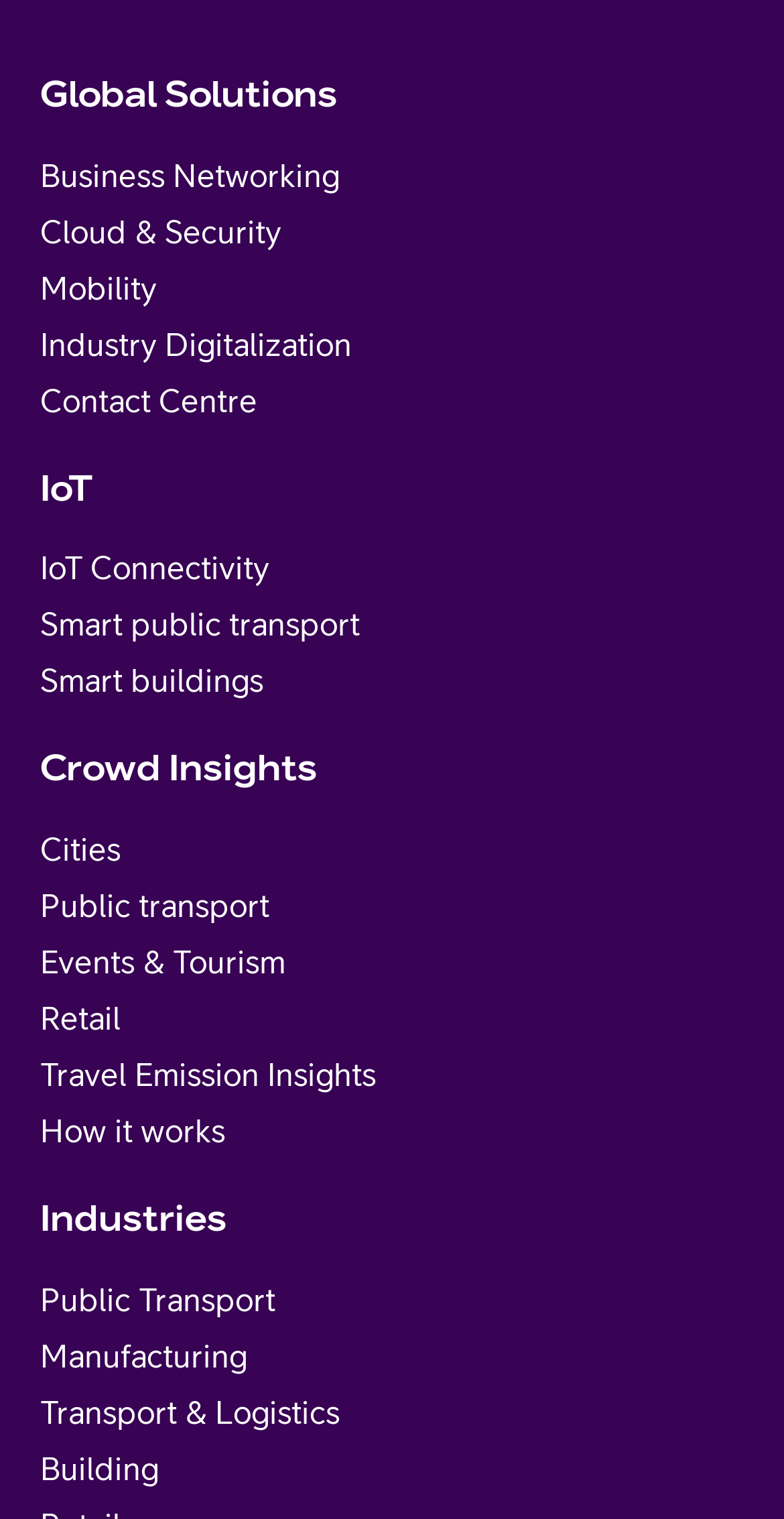How many links have the word 'public' in their text content?
Answer with a single word or phrase, using the screenshot for reference.

2